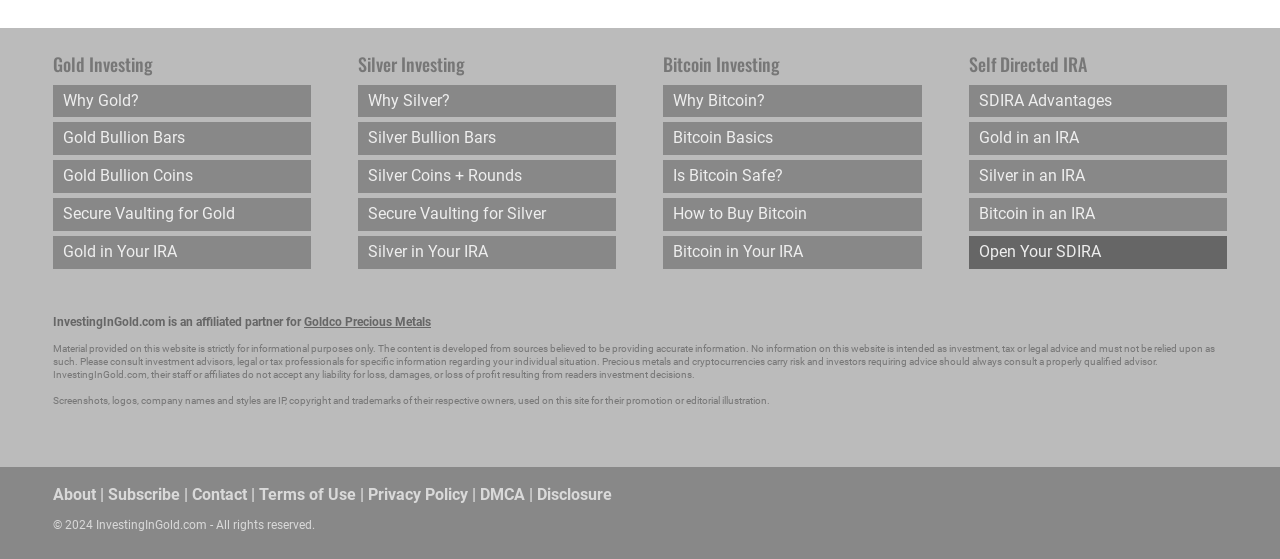Provide a single word or phrase answer to the question: 
What is the main topic of this website?

Investing